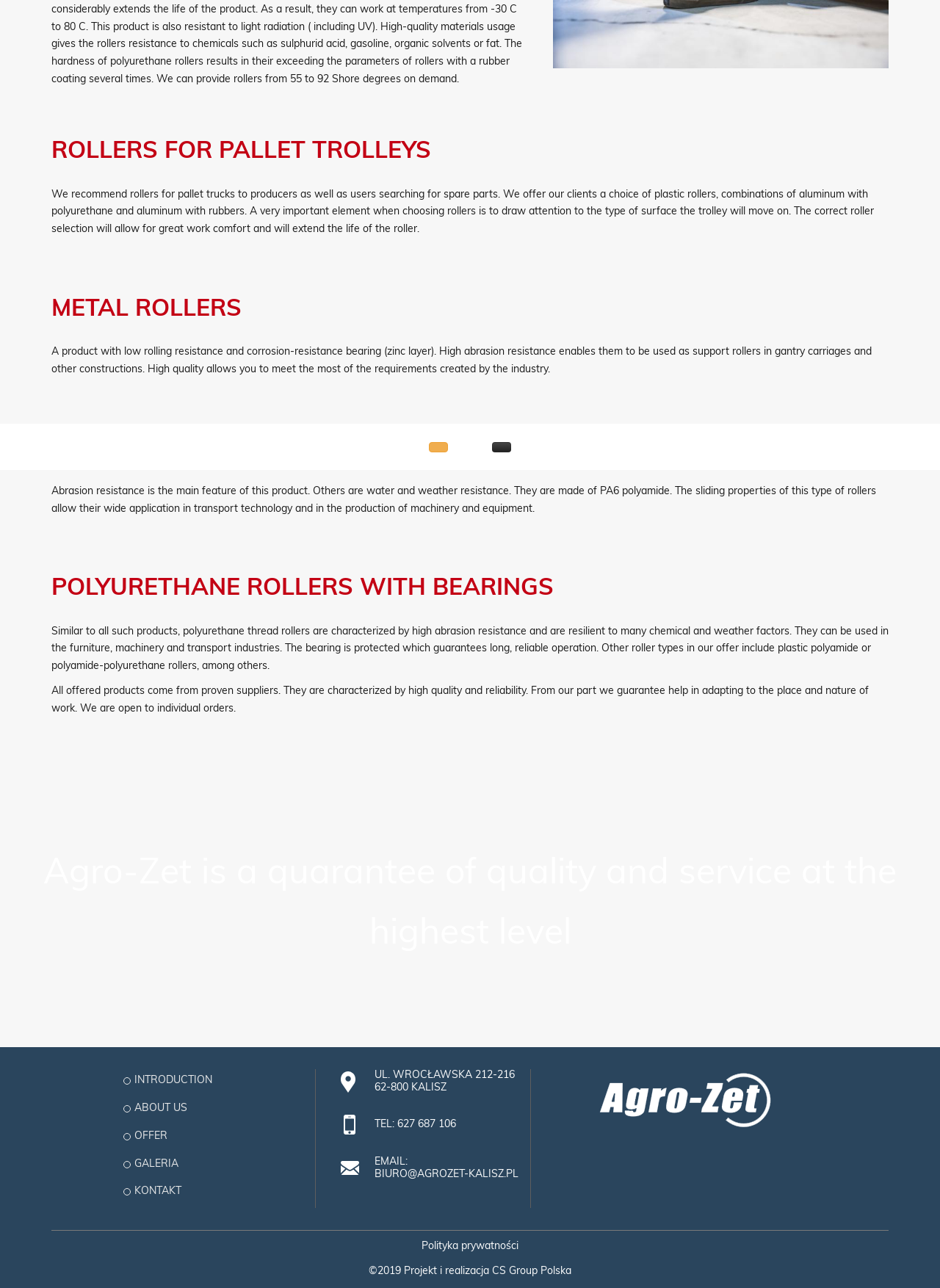Please find the bounding box for the UI element described by: "CS Group Polska".

[0.523, 0.983, 0.608, 0.991]